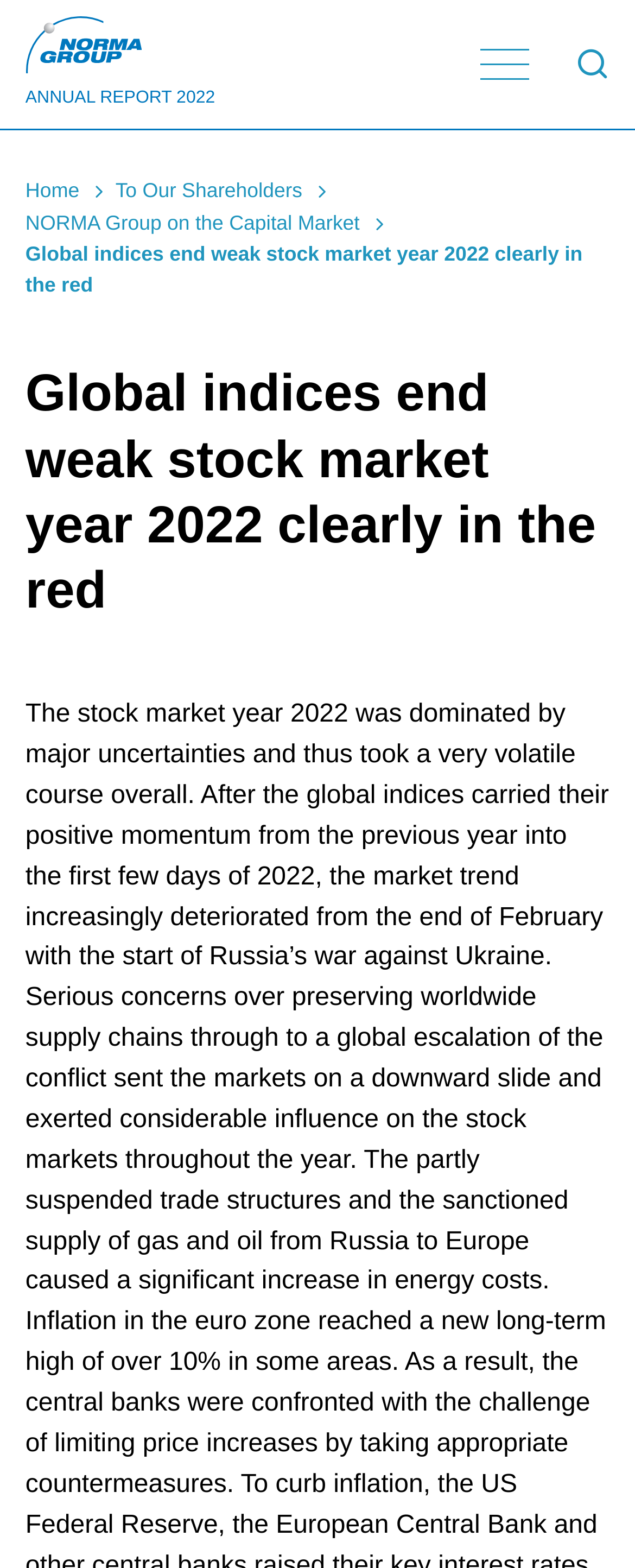Locate the bounding box coordinates of the element I should click to achieve the following instruction: "Read the article about global indices".

[0.04, 0.23, 0.96, 0.398]